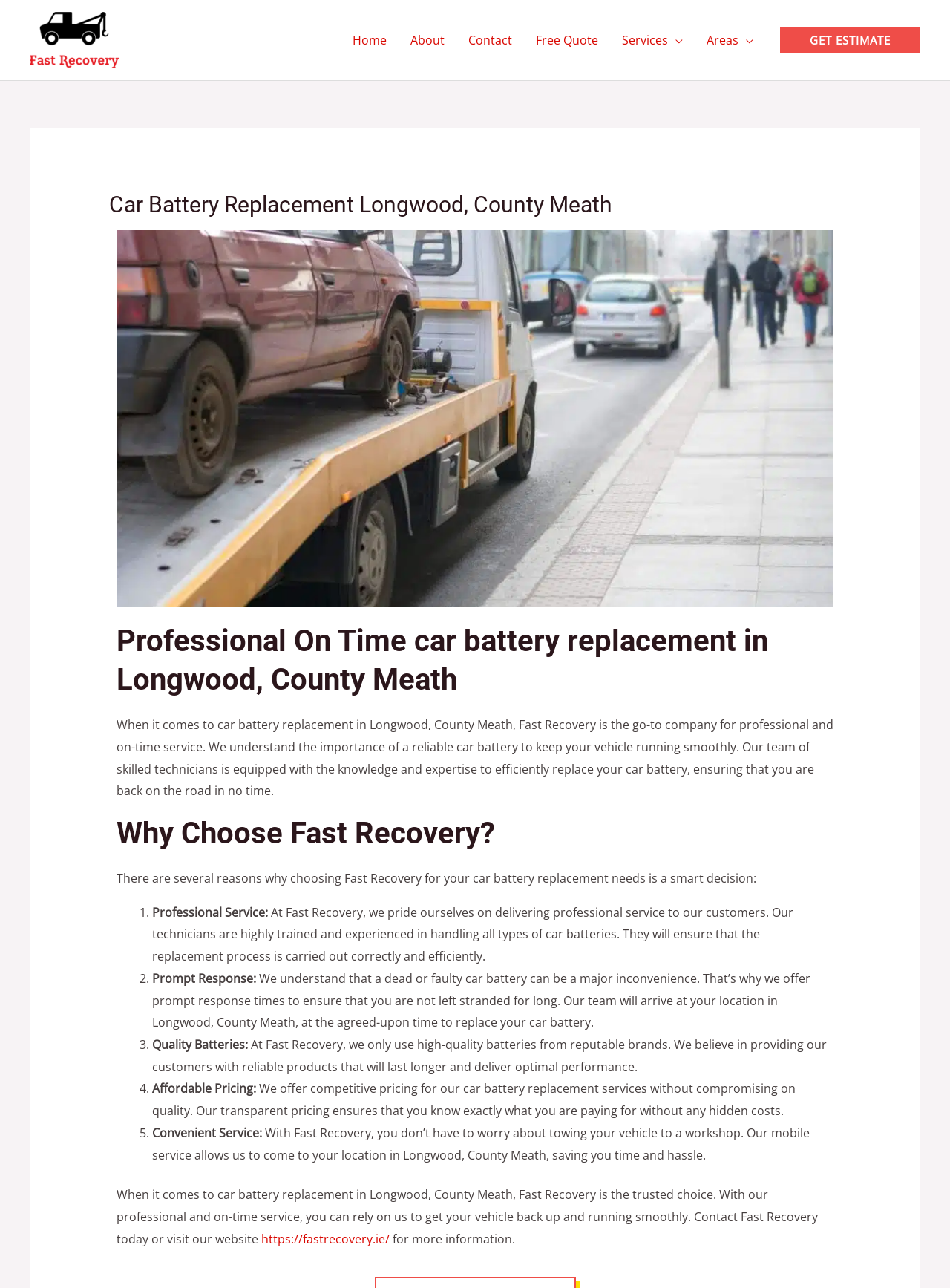Specify the bounding box coordinates of the element's region that should be clicked to achieve the following instruction: "Get an estimate". The bounding box coordinates consist of four float numbers between 0 and 1, in the format [left, top, right, bottom].

[0.821, 0.021, 0.969, 0.041]